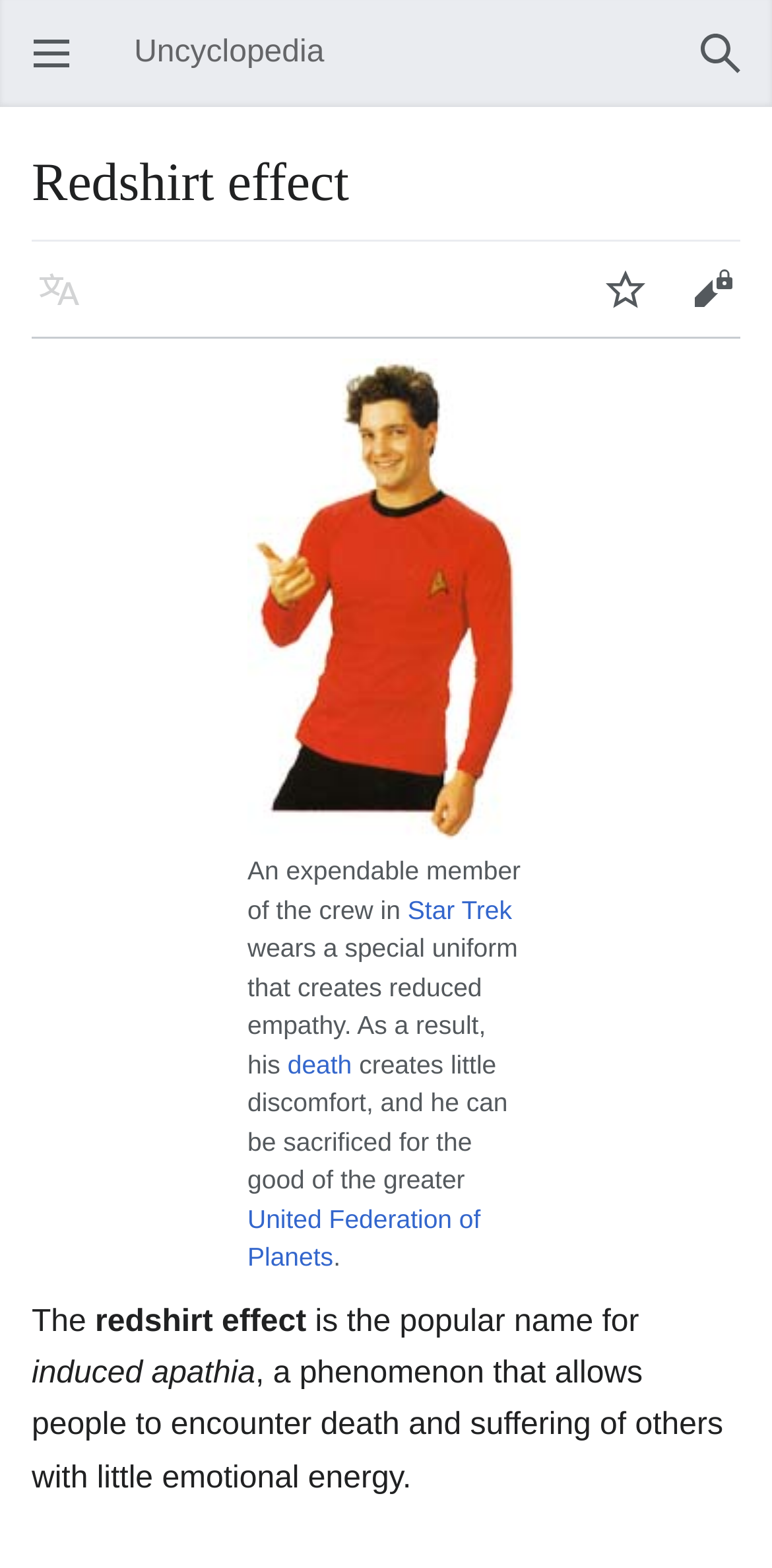Please find the bounding box coordinates of the element that must be clicked to perform the given instruction: "Edit the page". The coordinates should be four float numbers from 0 to 1, i.e., [left, top, right, bottom].

[0.867, 0.157, 0.979, 0.213]